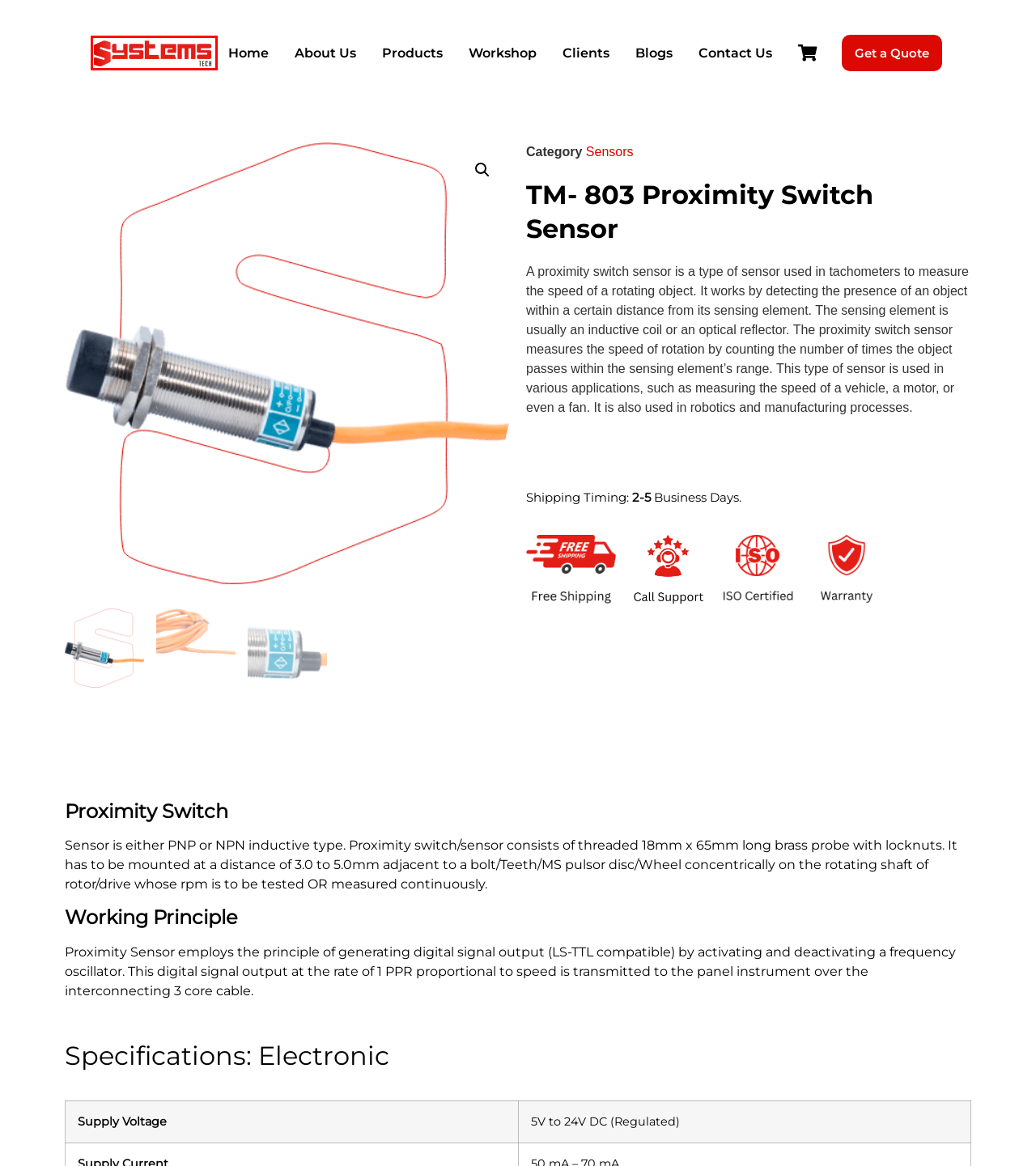Look at the screenshot of a webpage, where a red bounding box highlights an element. Select the best description that matches the new webpage after clicking the highlighted element. Here are the candidates:
A. About us - Systems Tech
B. Sensors Archives - Systems Tech
C. Buy Digital Tachometer and Sensors Online in India | Systems Tech
D. Meet Our Clients - Systems Tech
E. Return Policy - Systems Tech
F. Workshop - Systems Tech
G. Buy Digital Tachometer Online at Best Price in India | Systems Tech
H. Blogs - Systems Tech

G